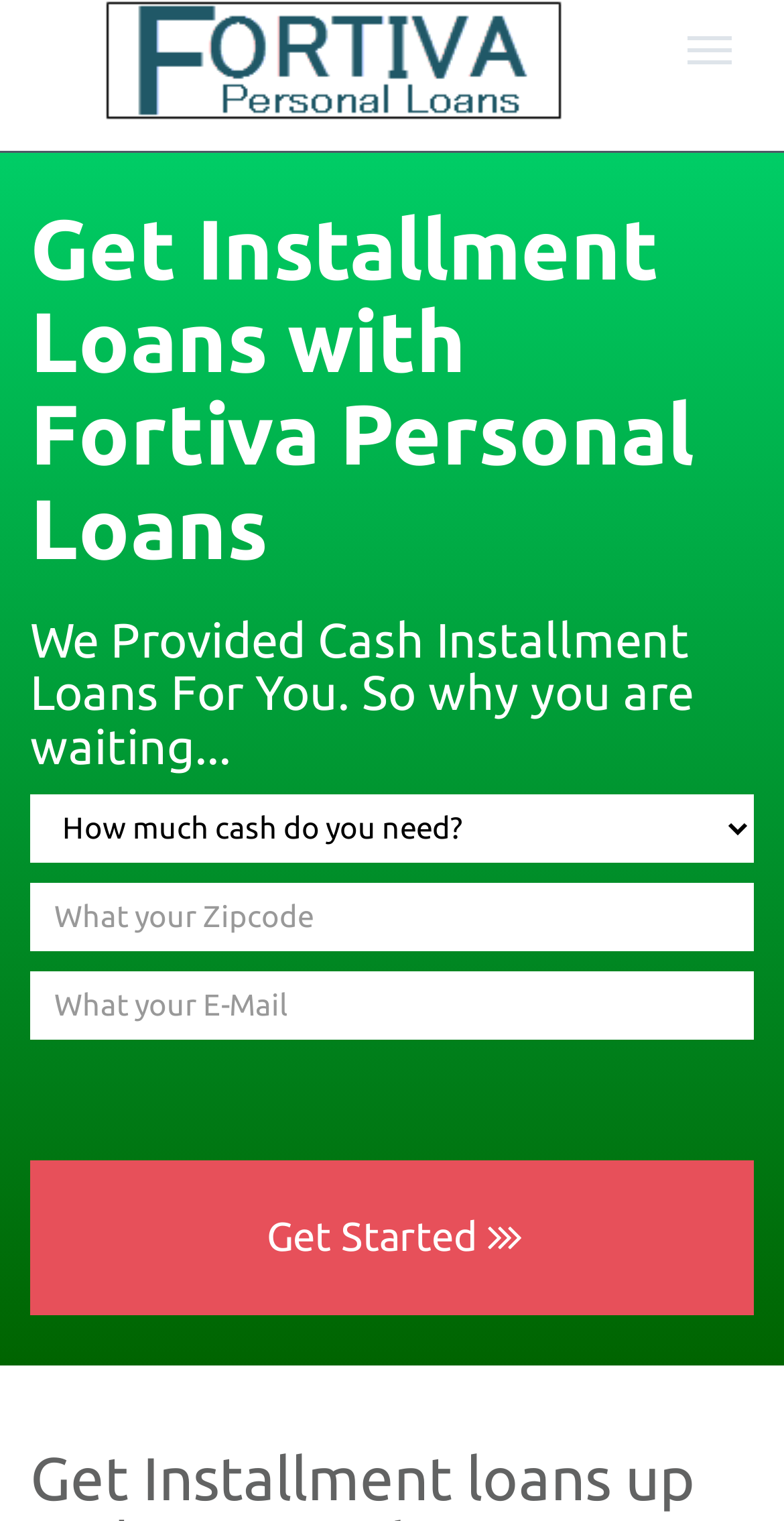Give a one-word or one-phrase response to the question:
What is the heading above the input fields about?

Installment Loans